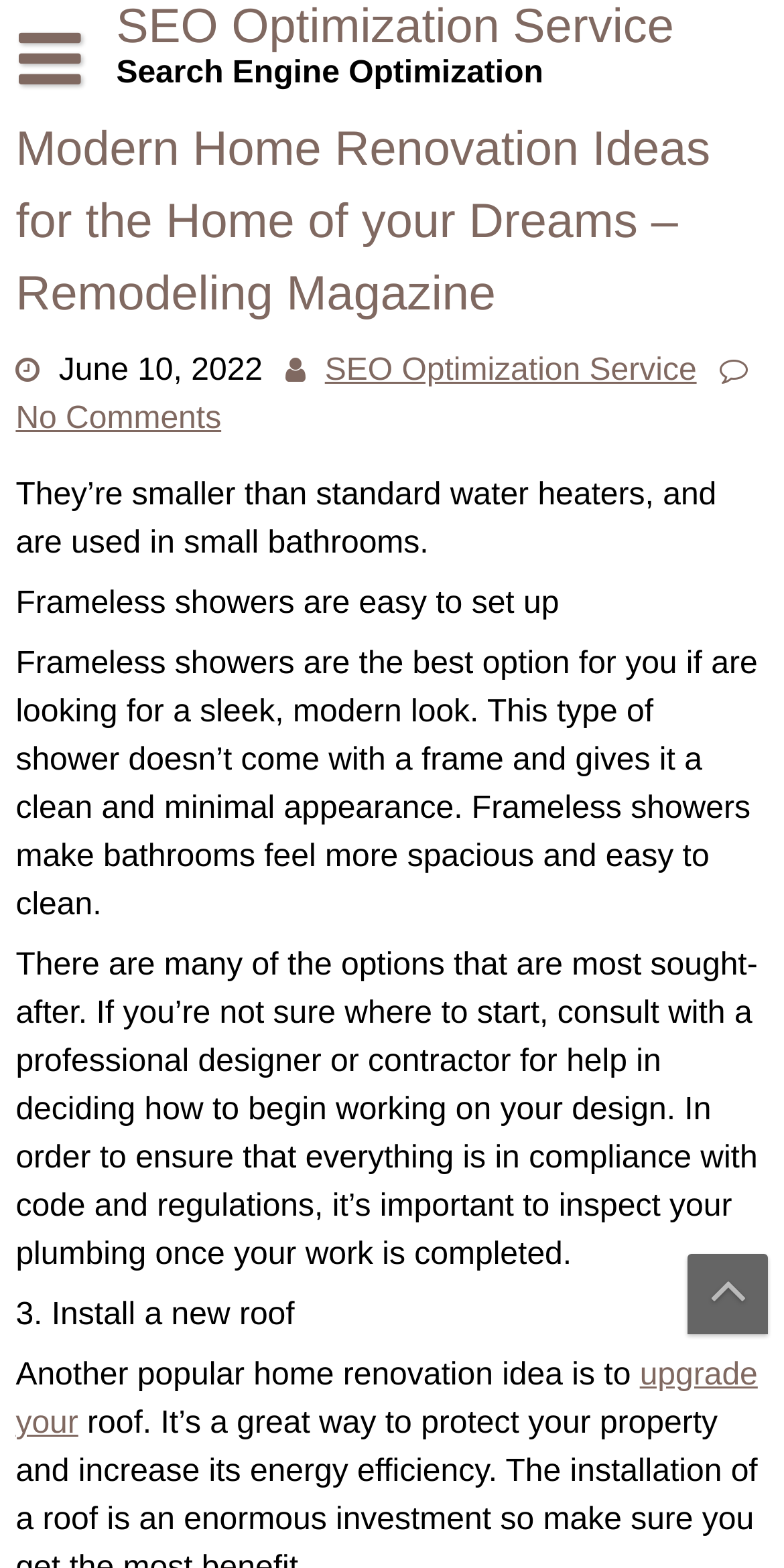Give a detailed explanation of the elements present on the webpage.

This webpage is about modern home renovation ideas, specifically focusing on frameless showers and other renovation options. At the top, there is a heading that reads "Modern Home Renovation Ideas for the Home of your Dreams – Remodeling Magazine" and a link to "SEO Optimization Service" on the right side. Below the heading, there is a time stamp indicating the publication date, "June 10, 2022".

The main content of the webpage is divided into several sections. The first section discusses the benefits of frameless showers, which are smaller than standard water heaters and ideal for small bathrooms. It explains that frameless showers are easy to set up and provide a sleek, modern look, making bathrooms feel more spacious and easy to clean.

The next section appears to be a general guide for home renovation, suggesting that readers consult with a professional designer or contractor to ensure compliance with code and regulations. It also mentions the importance of inspecting plumbing after completing the renovation work.

Further down, there are two more sections that discuss other home renovation ideas. One section is about installing a new roof, and the other section starts discussing upgrading certain aspects of the home, but the exact details are not specified.

On the bottom right corner of the webpage, there is a link with an icon, possibly a social media link or a button to share the content. Overall, the webpage provides information and guidance on various home renovation ideas, with a focus on frameless showers and other renovation options.